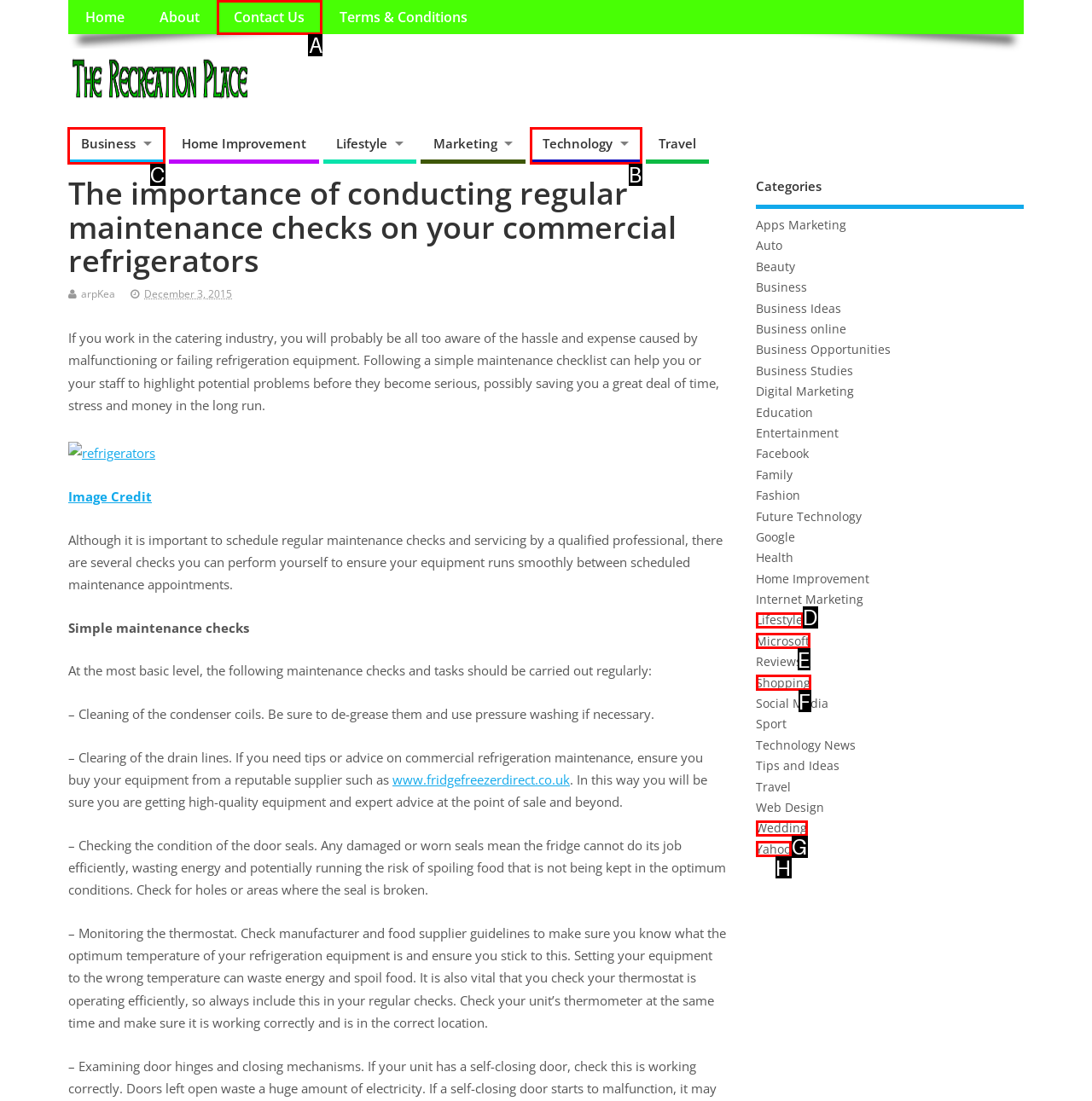Tell me which one HTML element I should click to complete the following task: Visit the 'Business' category Answer with the option's letter from the given choices directly.

C